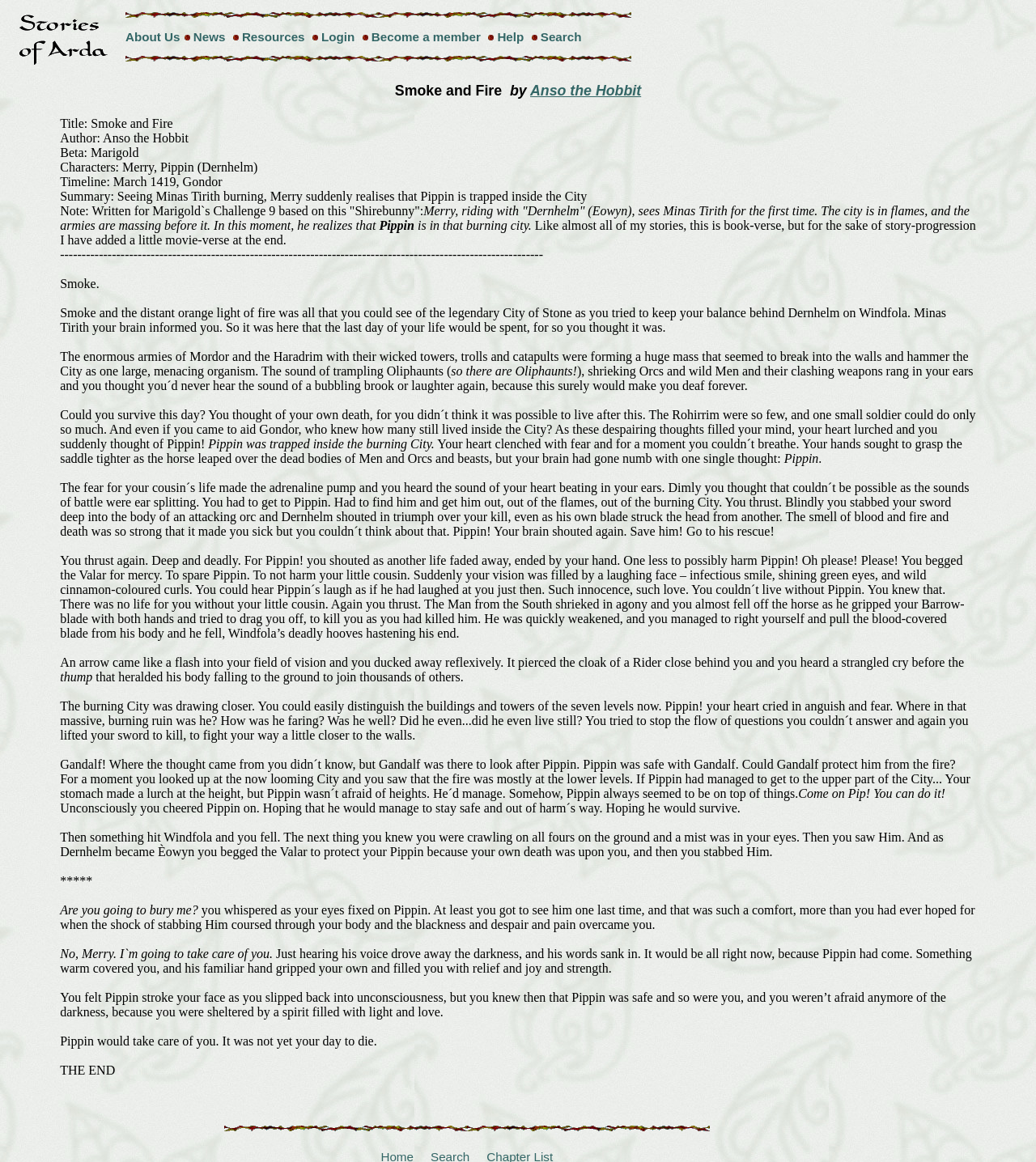Please identify the bounding box coordinates of the area that needs to be clicked to fulfill the following instruction: "login to the website."

[0.31, 0.026, 0.342, 0.038]